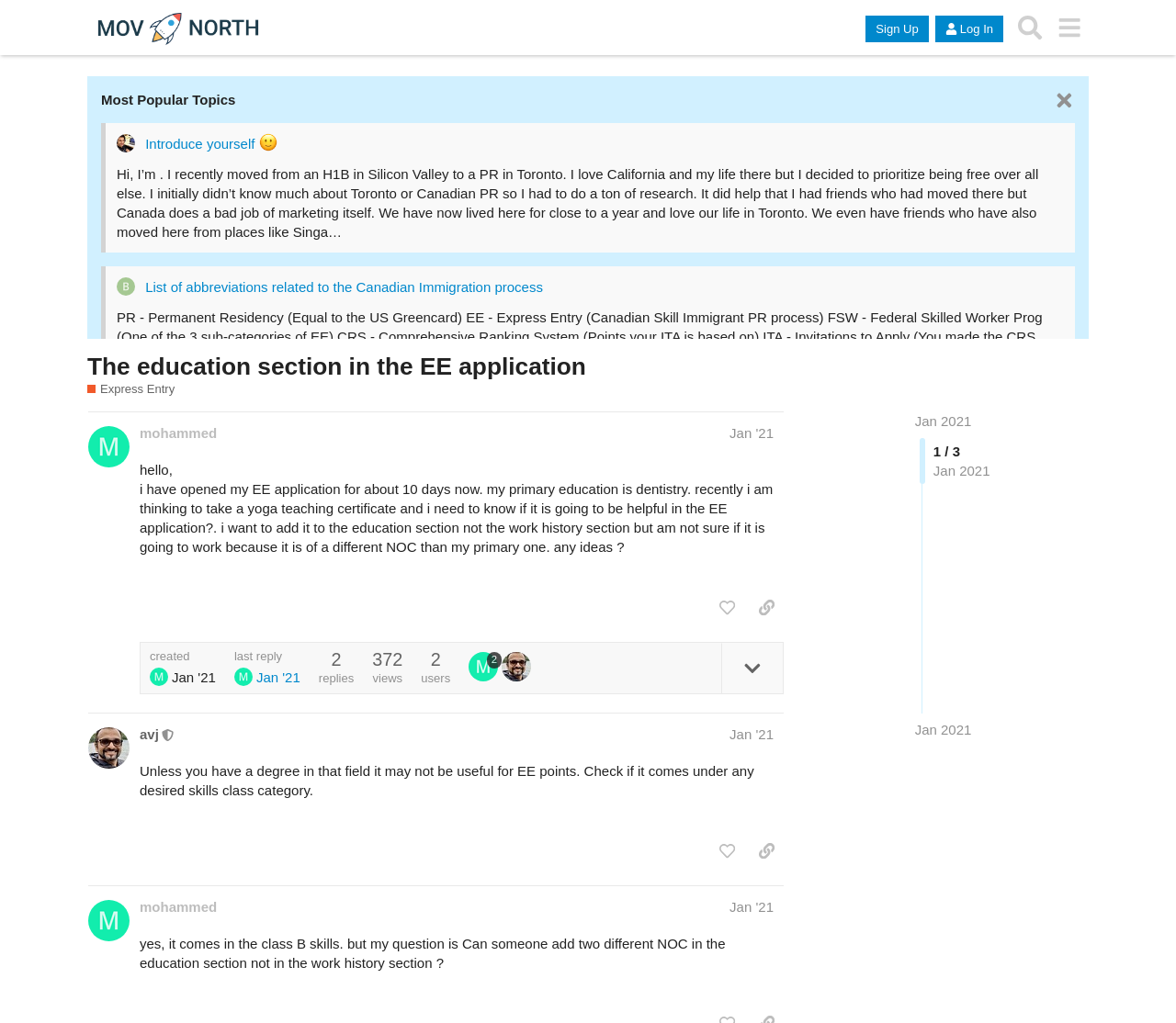Please identify the bounding box coordinates of the area I need to click to accomplish the following instruction: "Like the post by avj".

[0.604, 0.817, 0.633, 0.848]